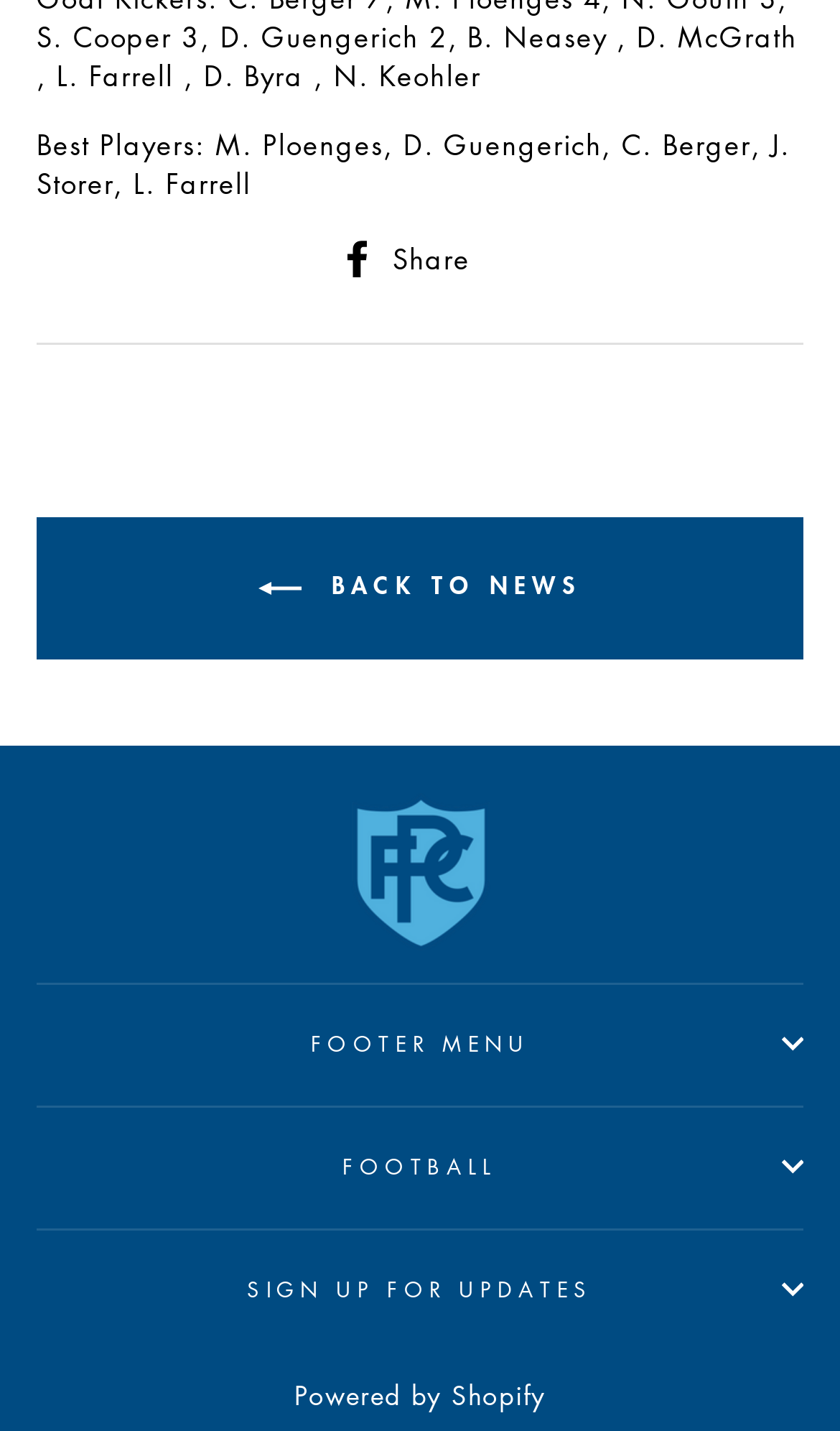How many links are there above the separator?
Using the details shown in the screenshot, provide a comprehensive answer to the question.

The number of links above the separator can be determined by counting the links with the text 'Share on Facebook' and 'BACK TO NEWS'. These links are located above the separator, which is a horizontal line that separates the top section from the rest of the webpage.